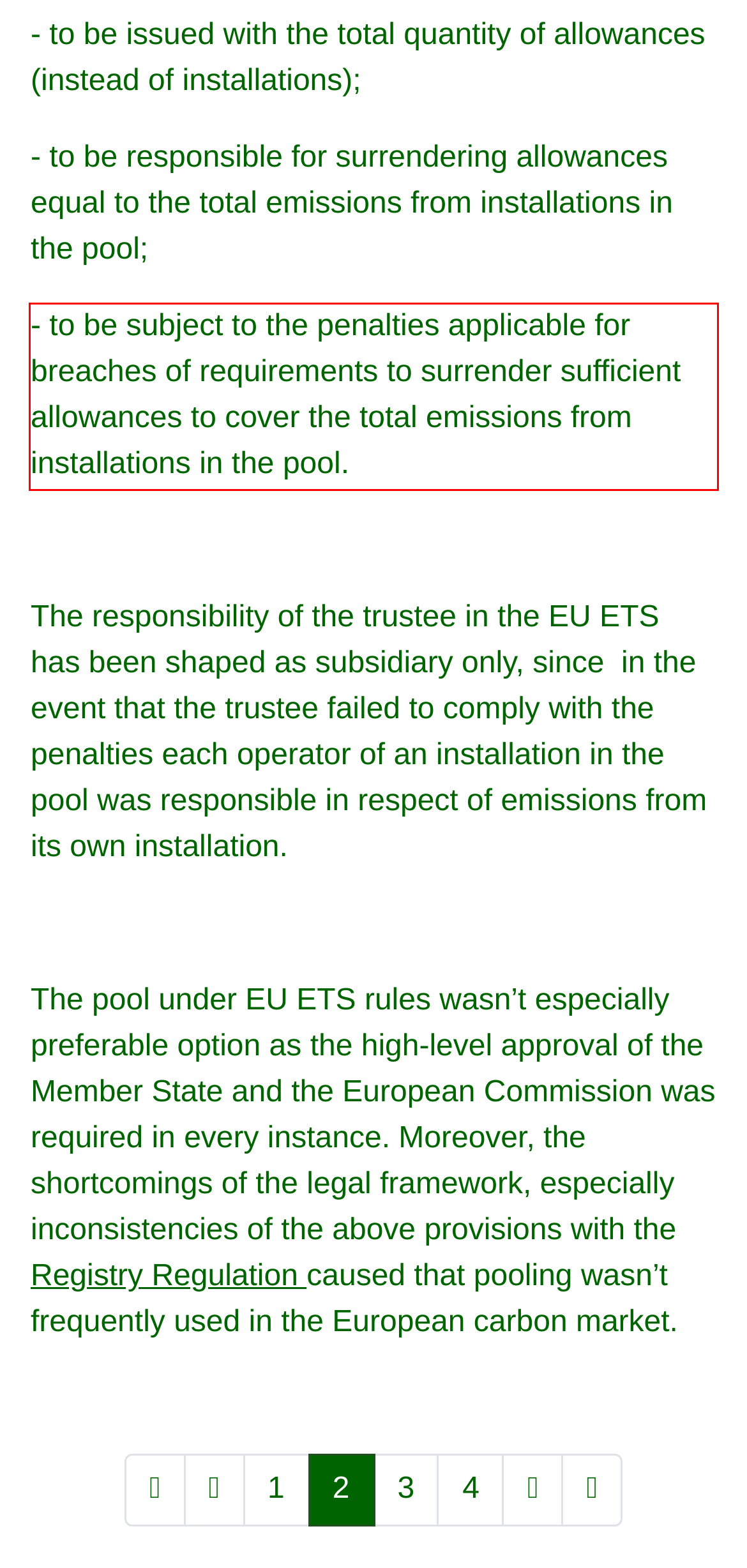Review the webpage screenshot provided, and perform OCR to extract the text from the red bounding box.

- to be subject to the penalties applicable for breaches of requirements to surrender sufficient allowances to cover the total emissions from installations in the pool.